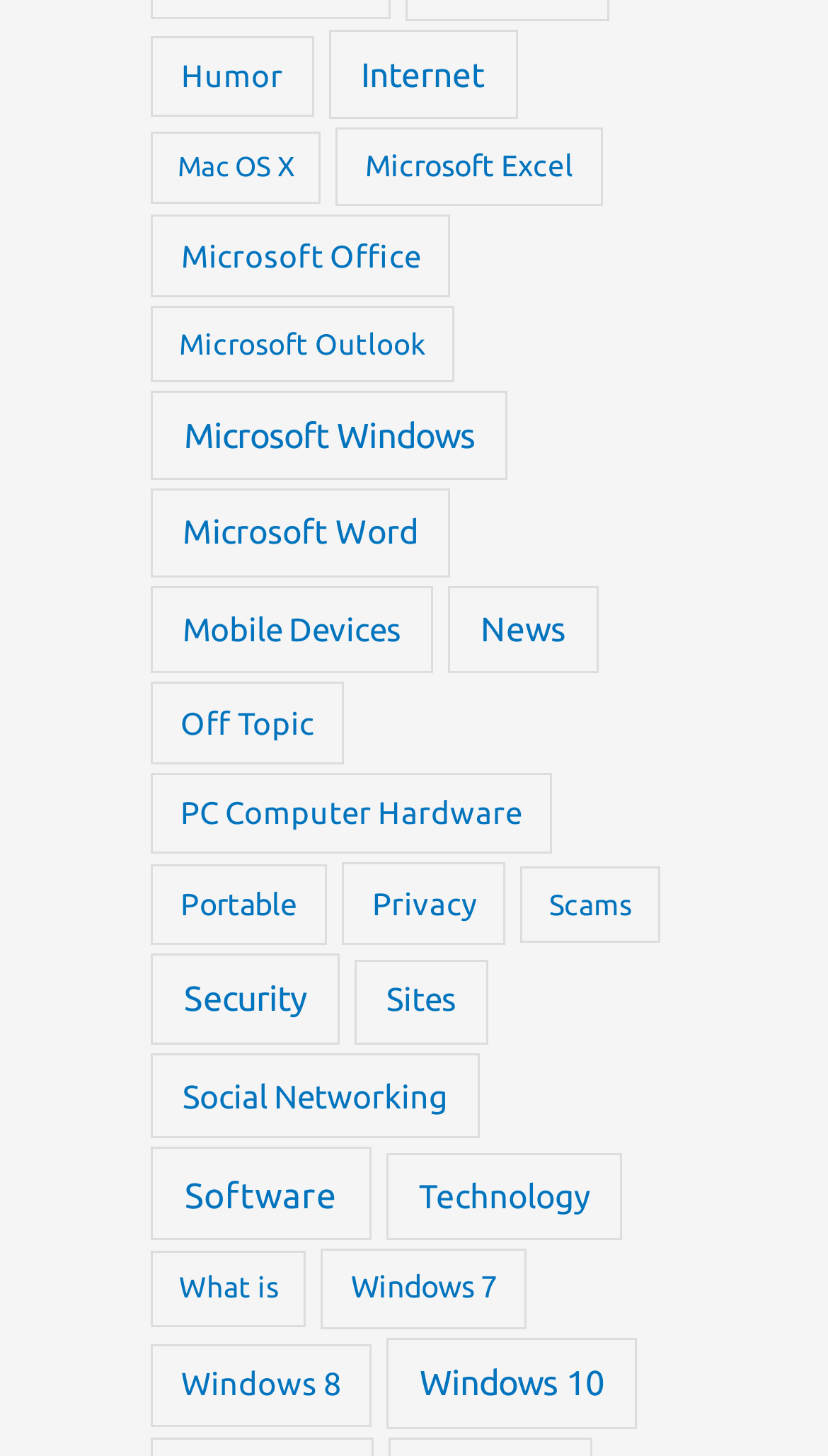Show me the bounding box coordinates of the clickable region to achieve the task as per the instruction: "Explore Microsoft Windows resources".

[0.182, 0.268, 0.614, 0.33]